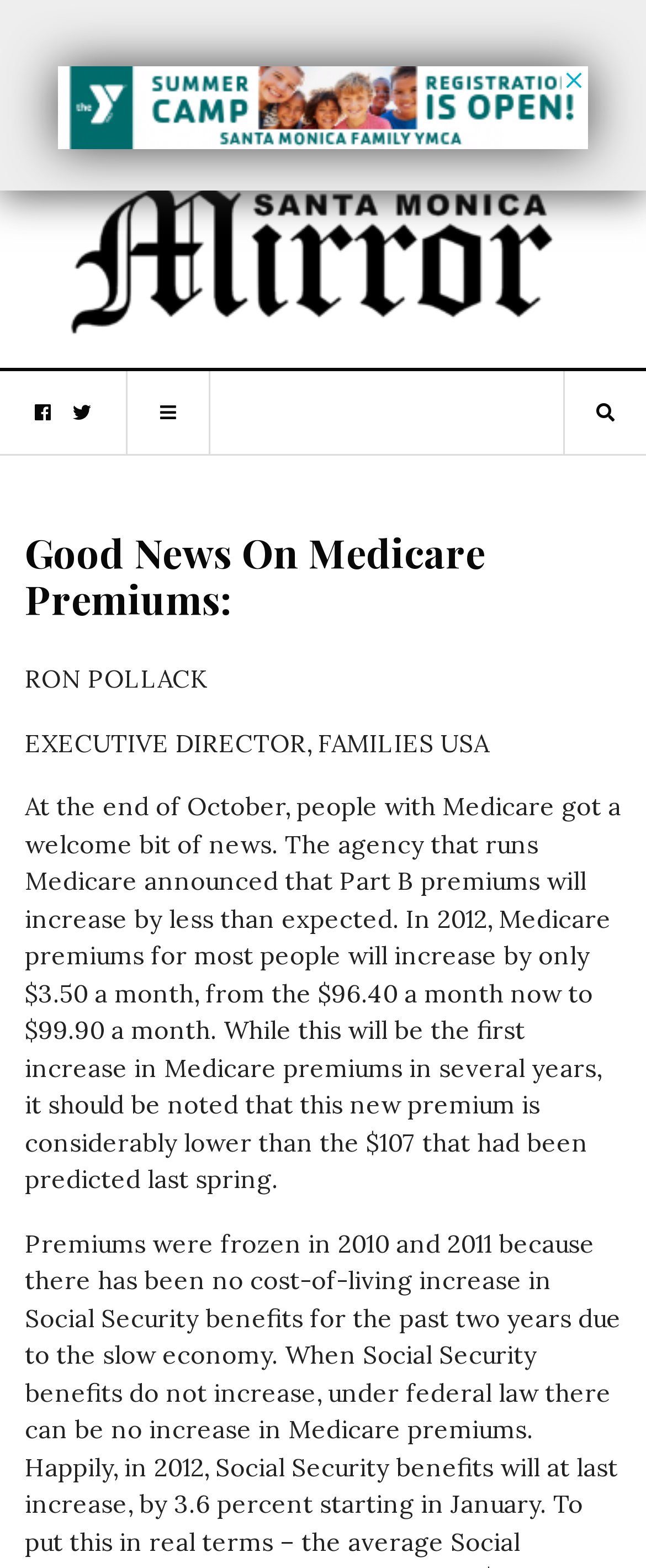Provide a one-word or short-phrase response to the question:
What was the predicted Medicare premium last spring?

$107